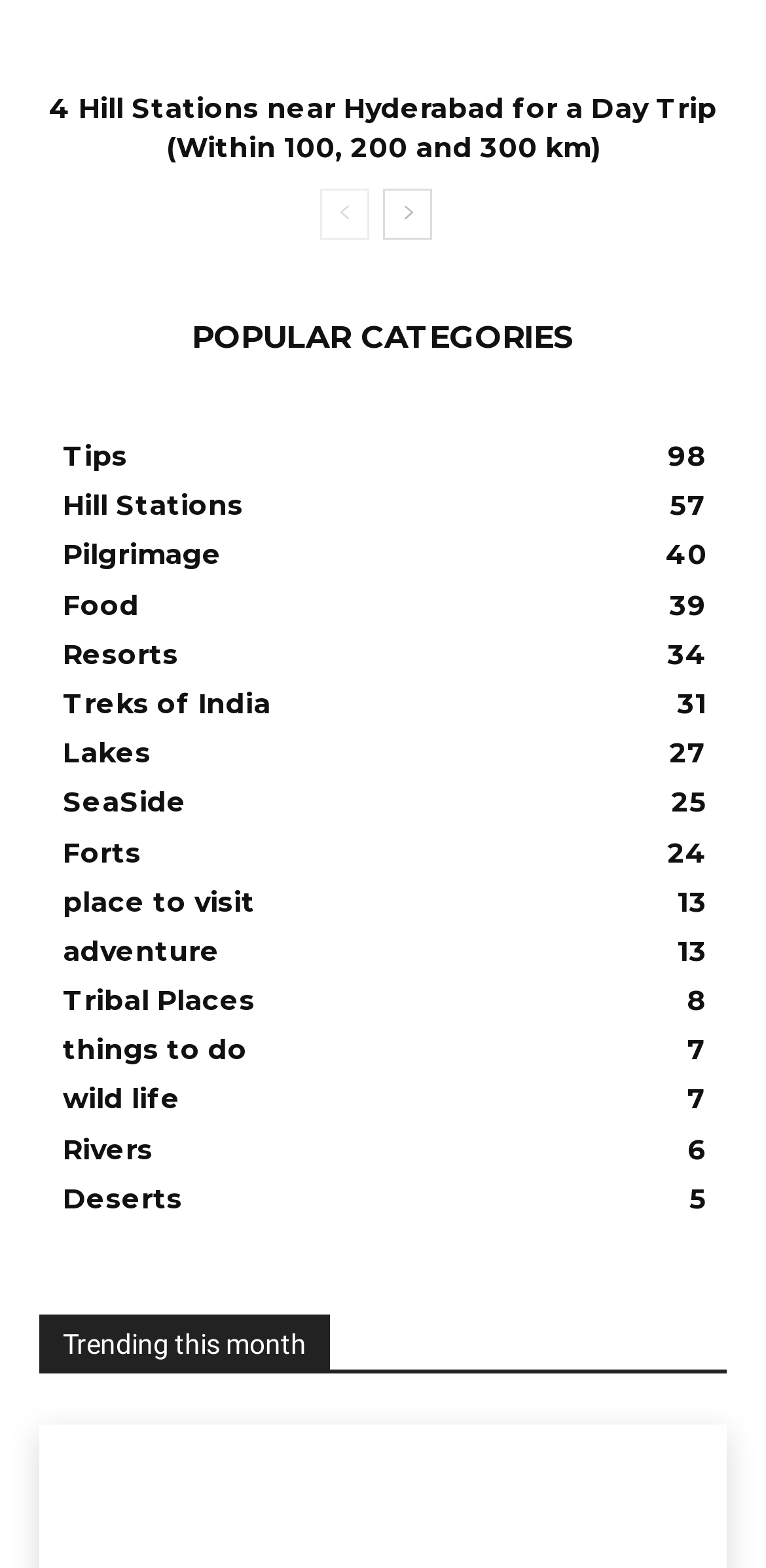Could you determine the bounding box coordinates of the clickable element to complete the instruction: "click on the link to view 4 Hill Stations near Hyderabad for a Day Trip"? Provide the coordinates as four float numbers between 0 and 1, i.e., [left, top, right, bottom].

[0.064, 0.058, 0.936, 0.105]